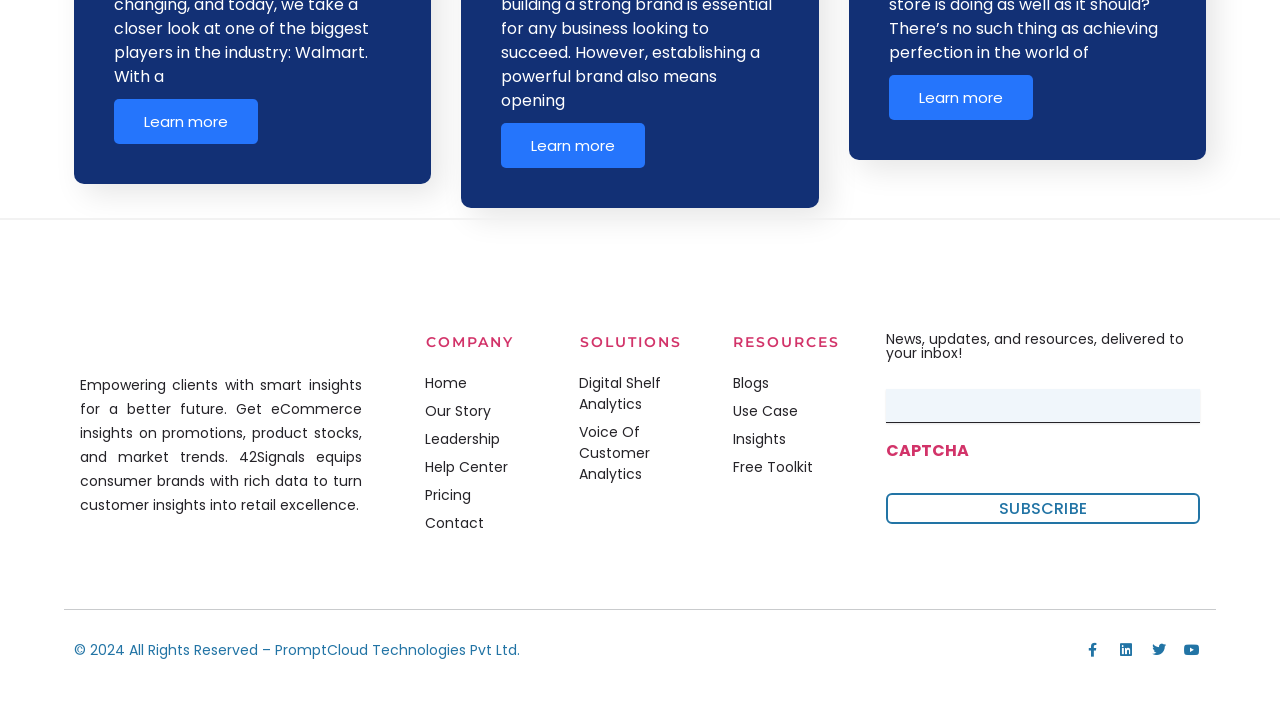For the following element description, predict the bounding box coordinates in the format (top-left x, top-left y, bottom-right x, bottom-right y). All values should be floating point numbers between 0 and 1. Description: Help Center

[0.323, 0.633, 0.428, 0.662]